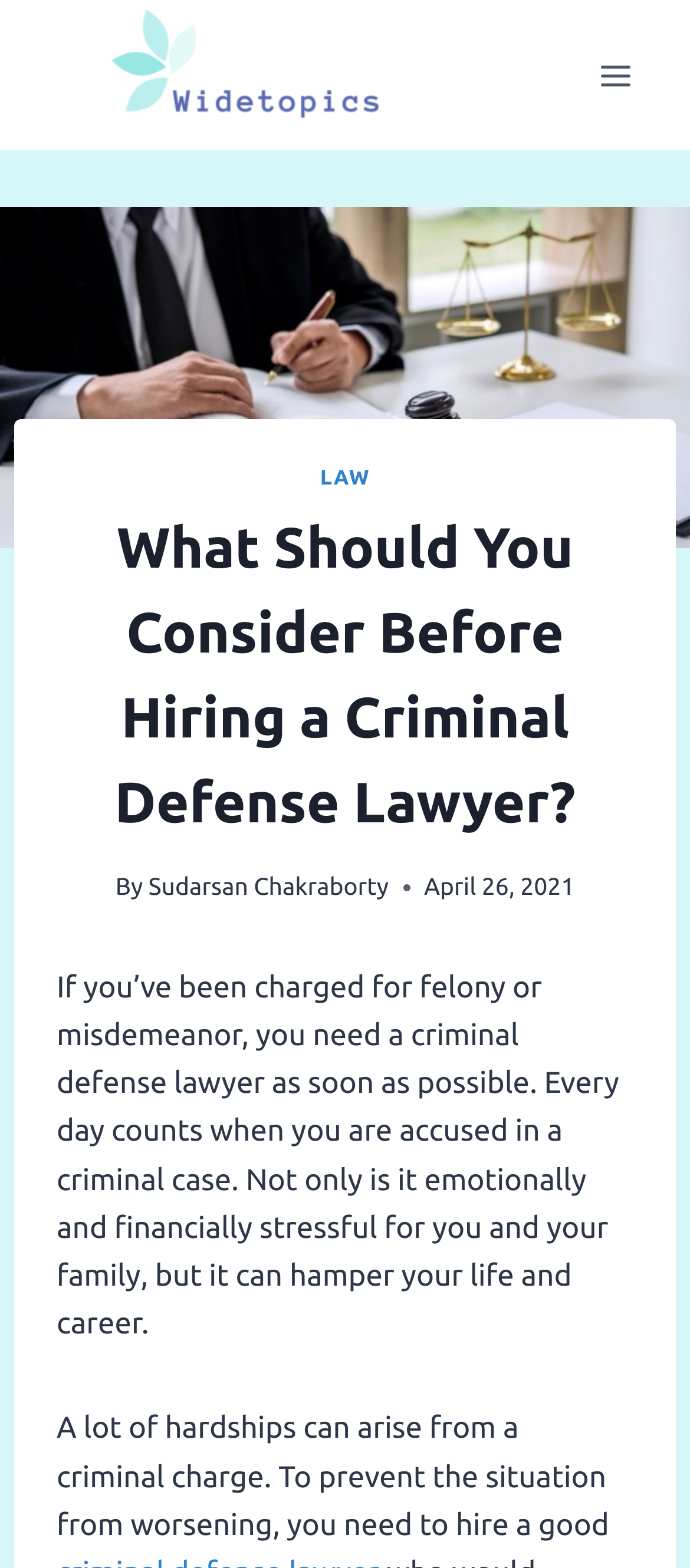Answer the question below with a single word or a brief phrase: 
What is the topic of this webpage?

Criminal Defense Lawyer